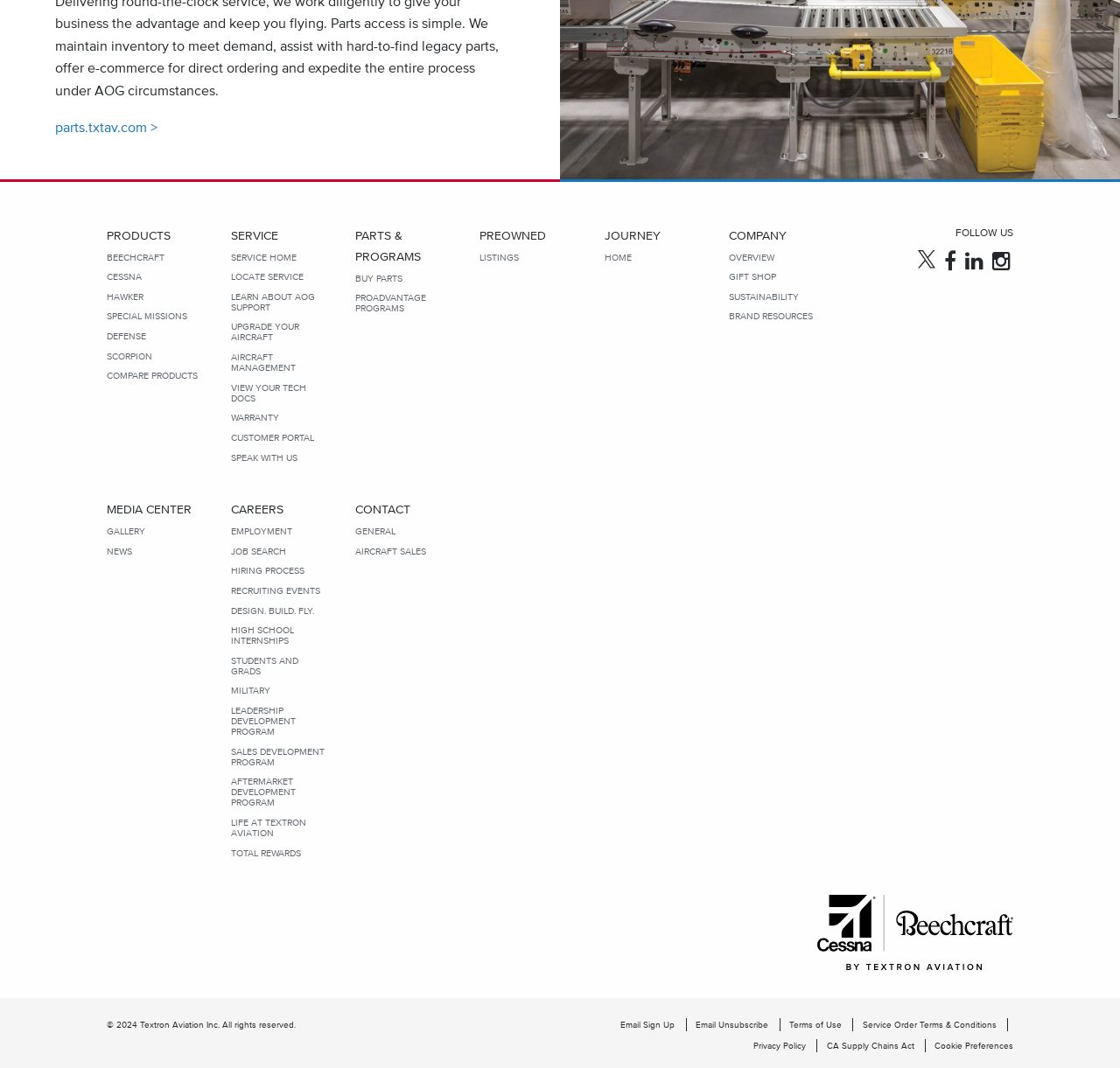Use one word or a short phrase to answer the question provided: 
What is the 'SERVICE HOME' link for?

Service home page